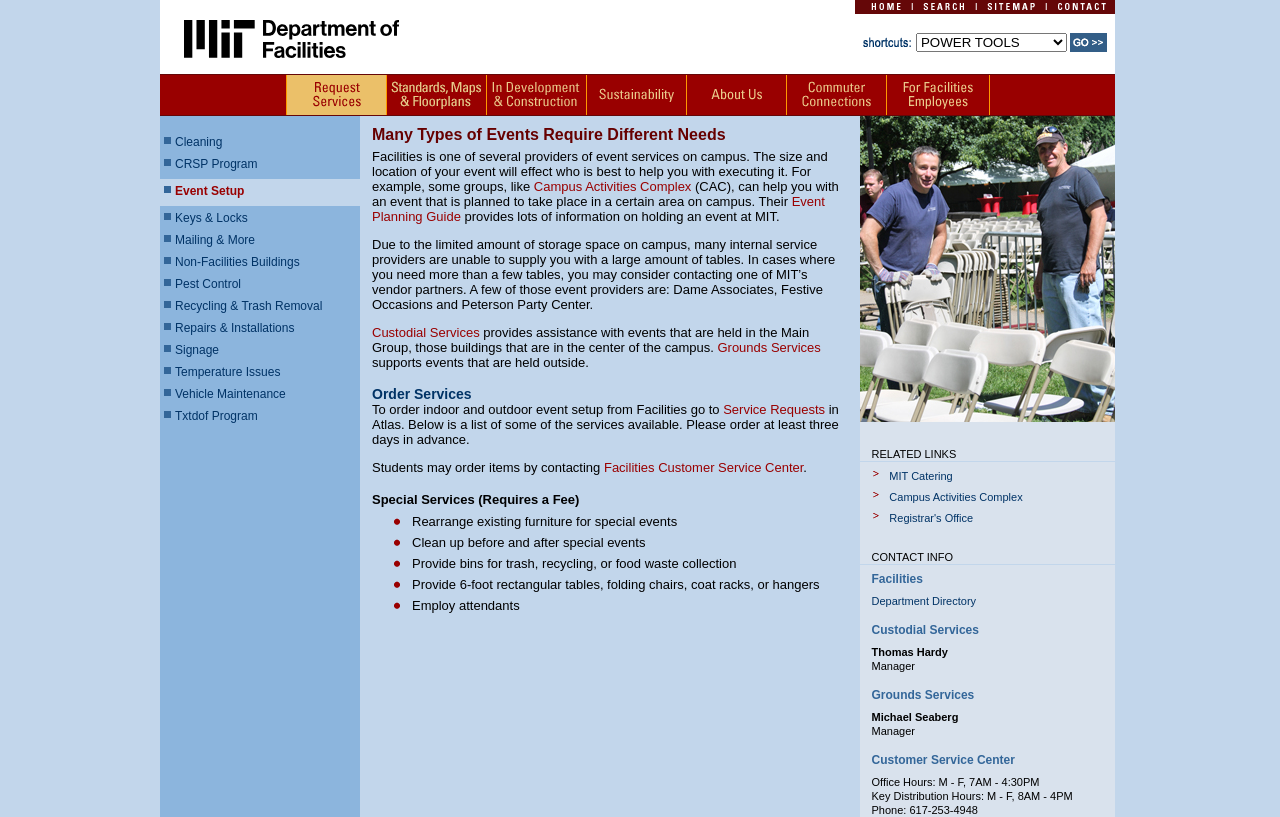How many links are there in the main navigation bar?
From the details in the image, answer the question comprehensively.

By counting the number of link elements in the main navigation bar, I found that there are 11 links in total. These links are 'Request Services', 'Maps & Floor Plans', 'In Development & Construction', 'Sustainability', 'About Us', 'Parking and Transportation', 'For Facilities Employees', 'Cleaning', 'CRSP Program', and two more links that are not explicitly labeled.